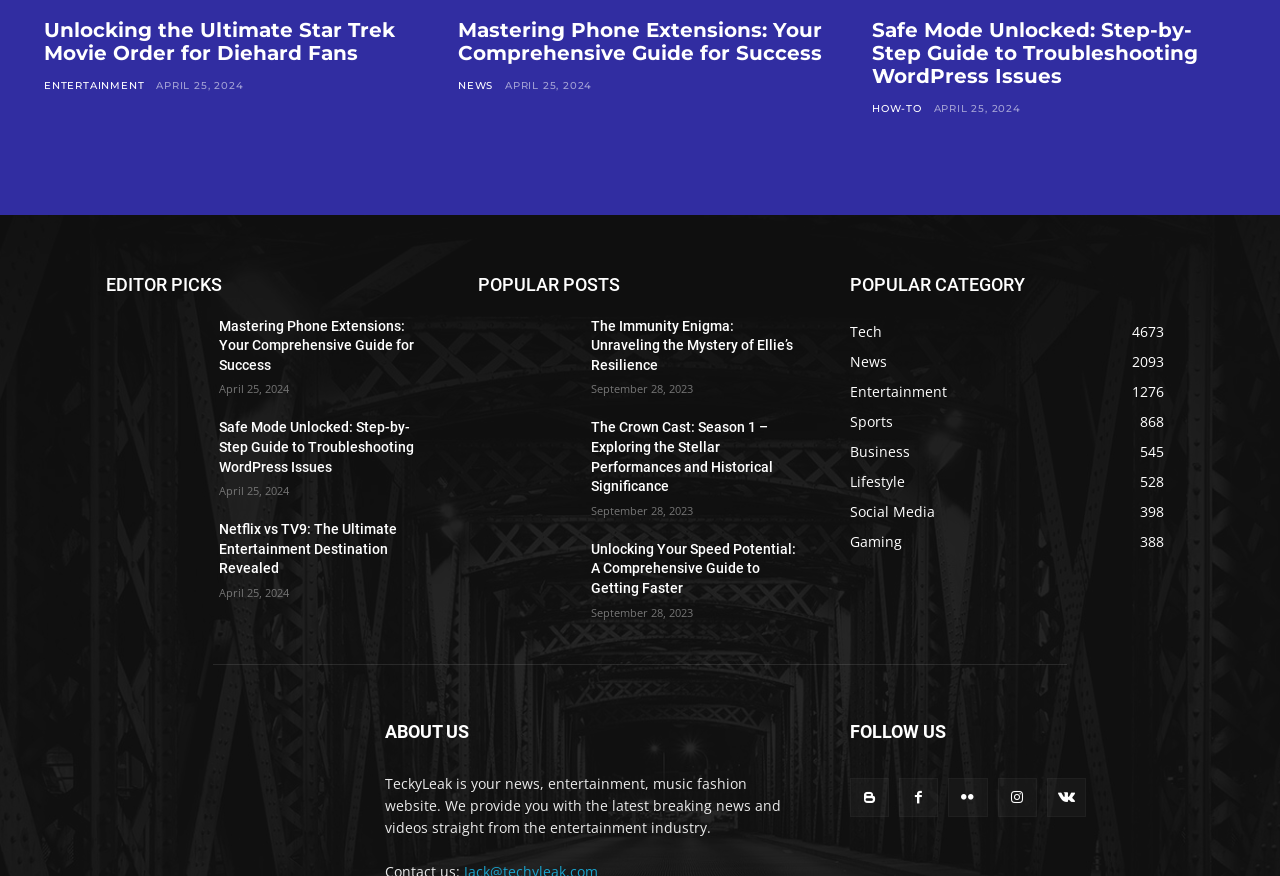Please identify the bounding box coordinates of the element's region that I should click in order to complete the following instruction: "Learn more about TeckyLeak on the 'ABOUT US' page". The bounding box coordinates consist of four float numbers between 0 and 1, i.e., [left, top, right, bottom].

[0.301, 0.825, 0.366, 0.845]